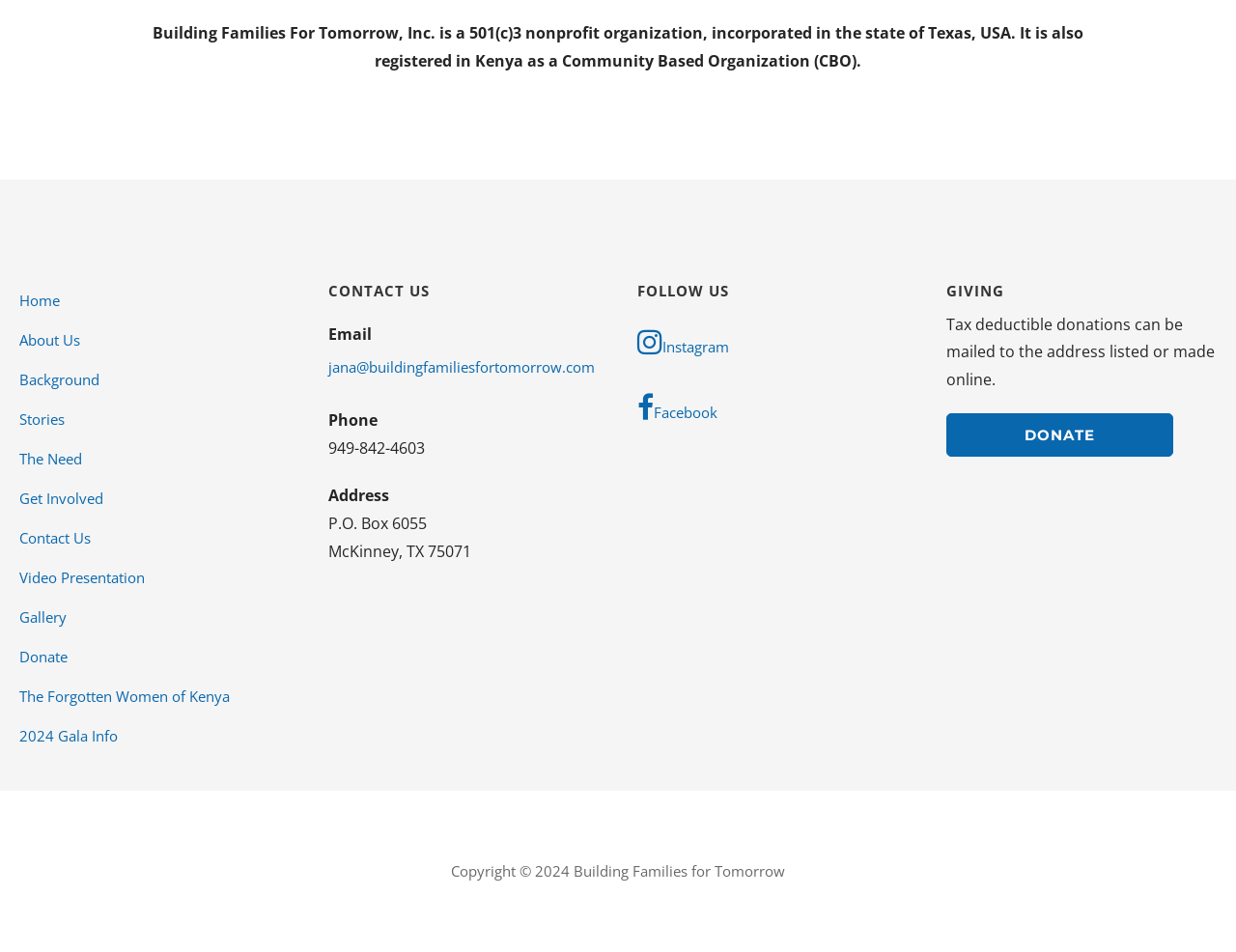Refer to the image and offer a detailed explanation in response to the question: How can I contact the organization?

The contact information can be found in the 'CONTACT US' section, which provides an email address 'jana@buildingfamiliesfortomorrow.com' and a phone number '949-842-4603'.